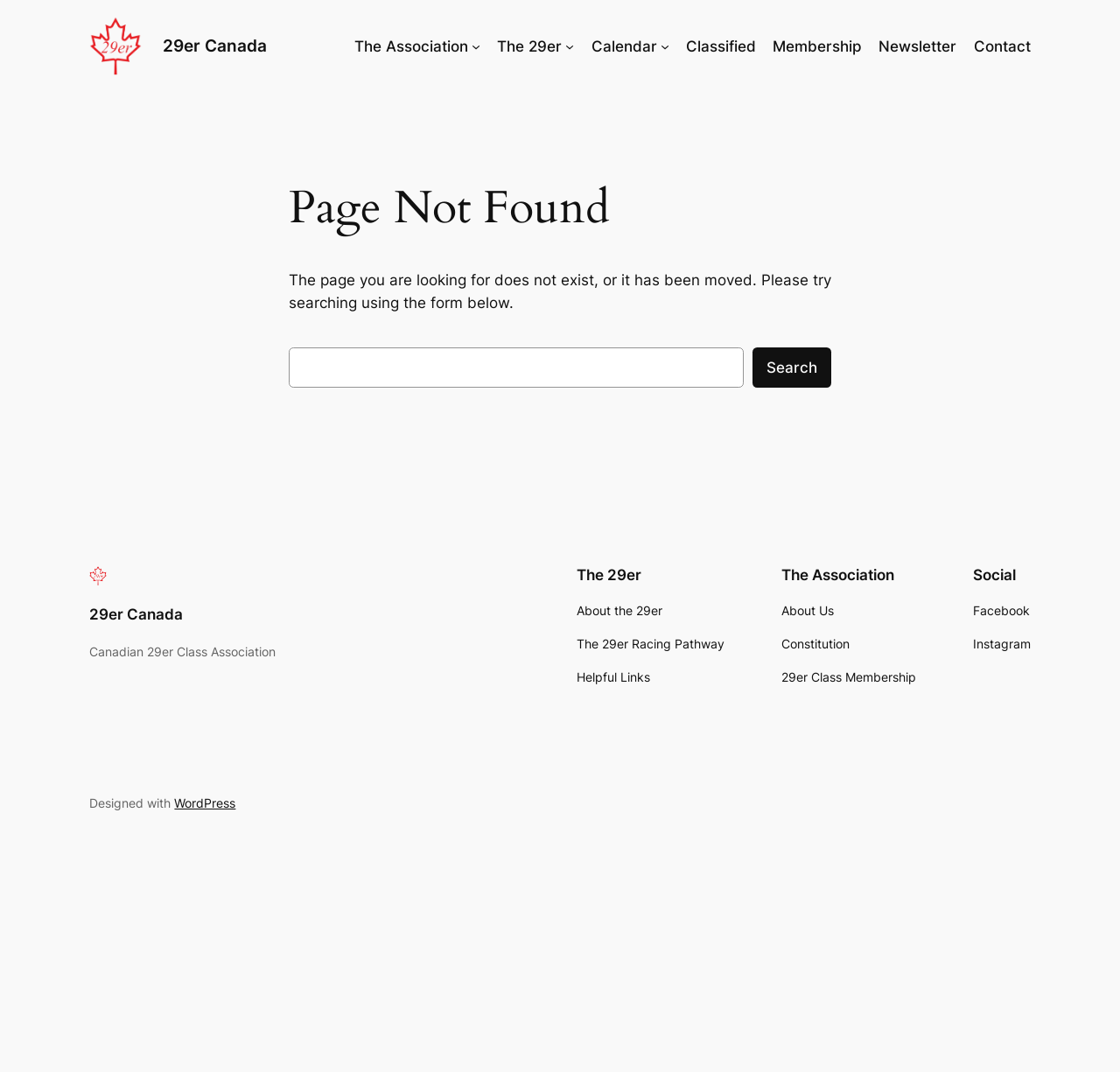Explain the webpage in detail, including its primary components.

The webpage is a "Page not found" error page from 29er Canada. At the top, there is a logo of 29er Canada, which is an image with a link to the website's homepage. Below the logo, there is a primary navigation menu with several links, including "The Association", "The 29er", "Calendar", "Classified", "Membership", "Newsletter", and "Contact".

In the main content area, there is a heading that reads "Page Not Found" and a paragraph of text explaining that the page the user is looking for does not exist or has been moved. Below this text, there is a search form with a search box and a "Search" button.

At the bottom of the page, there is a footer section with several links and sections. On the left side, there is a link to 29er Canada and a short description of the organization. In the middle, there are three columns of links, each with a heading. The first column is about "The 29er" and has links to "About the 29er", "The 29er Racing Pathway", and "Helpful Links". The second column is about "The Association" and has links to "About Us", "Constitution", and "29er Class Membership". The third column is about "Social" and has links to Facebook and Instagram. On the right side, there is a credit line that reads "Designed with WordPress".